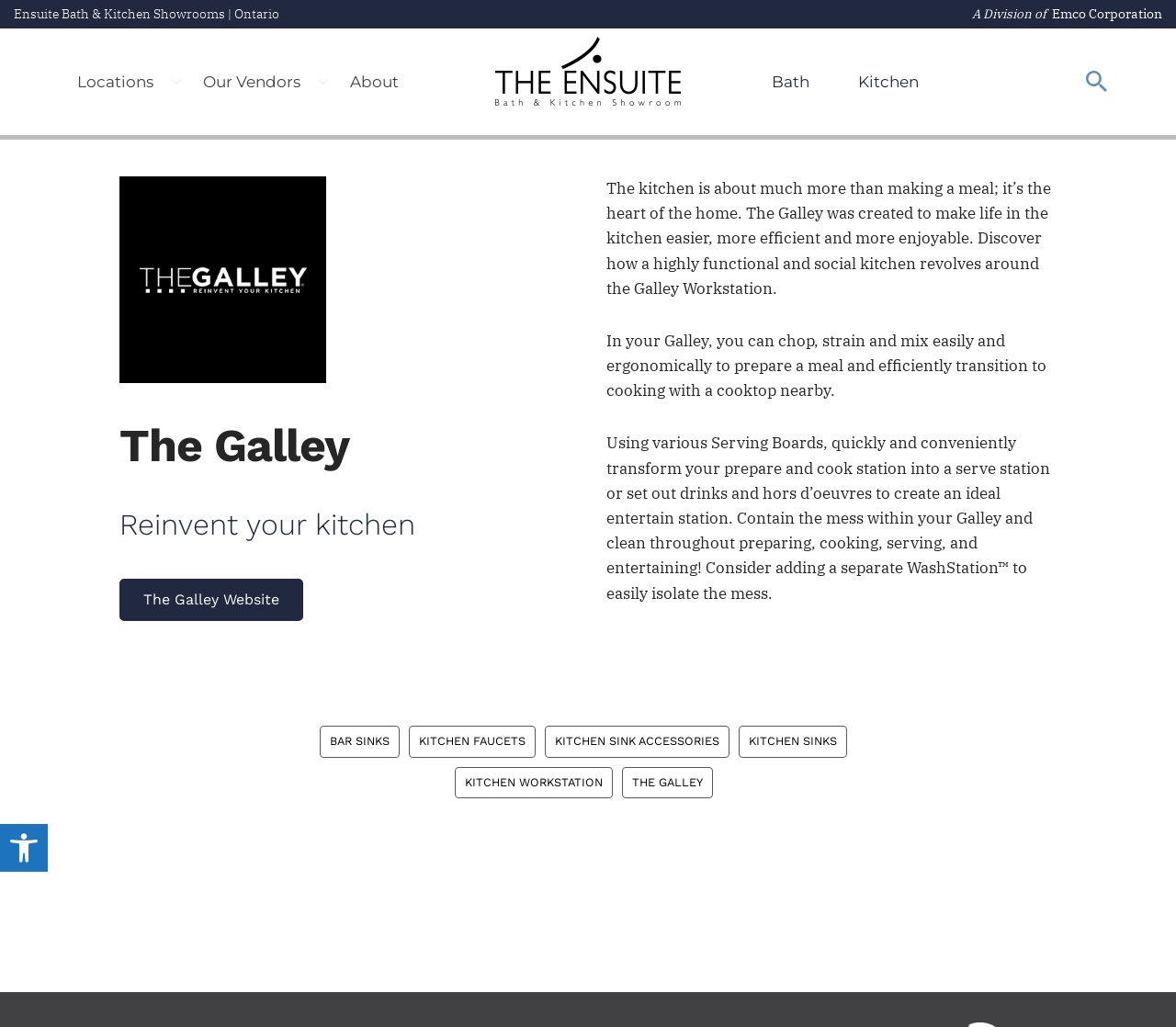Please identify the bounding box coordinates of the region to click in order to complete the task: "Explore Locations". The coordinates must be four float numbers between 0 and 1, specified as [left, top, right, bottom].

[0.054, 0.035, 0.142, 0.124]